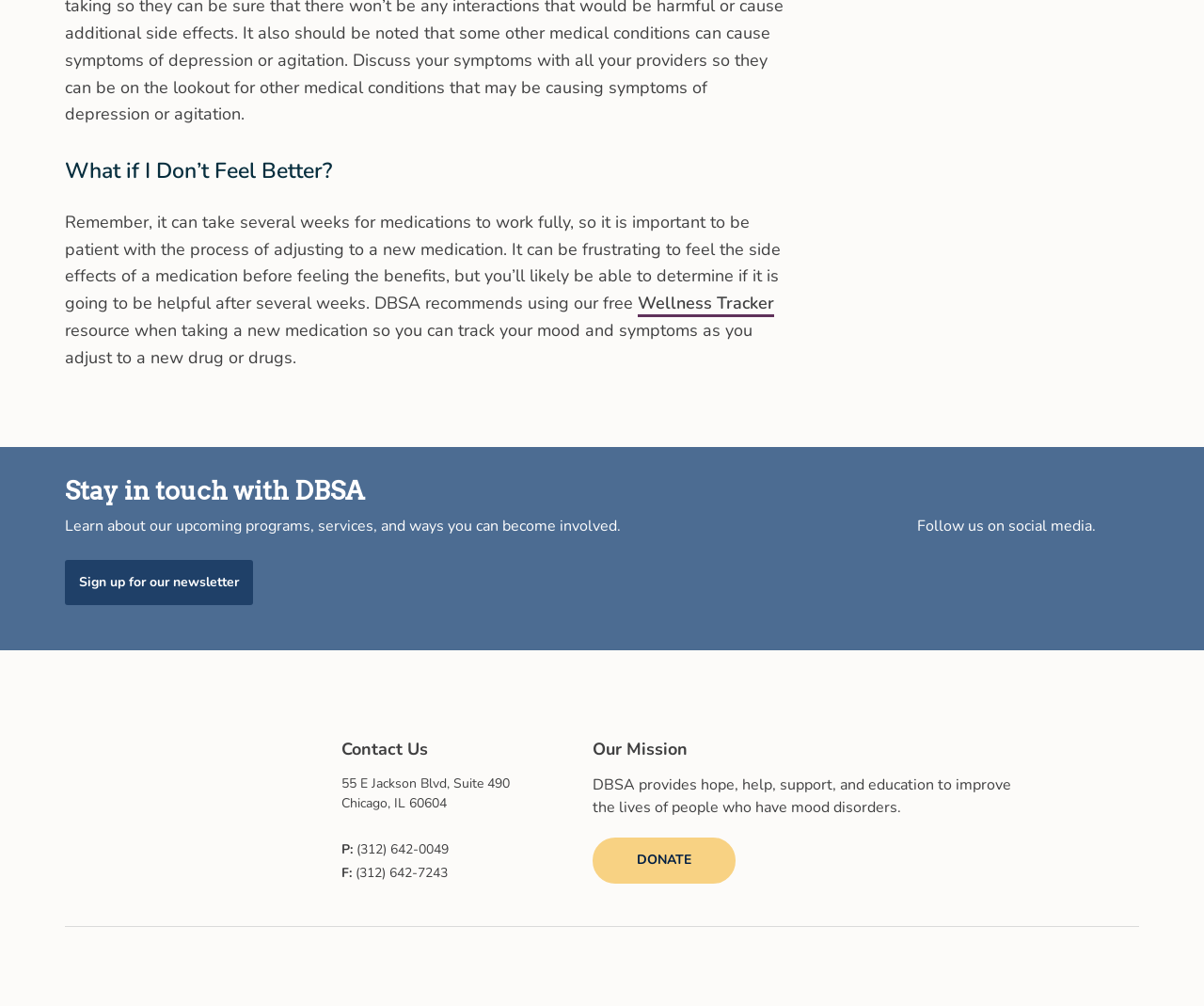Find the bounding box coordinates for the UI element that matches this description: "title="Instagram"".

[0.877, 0.544, 0.908, 0.581]